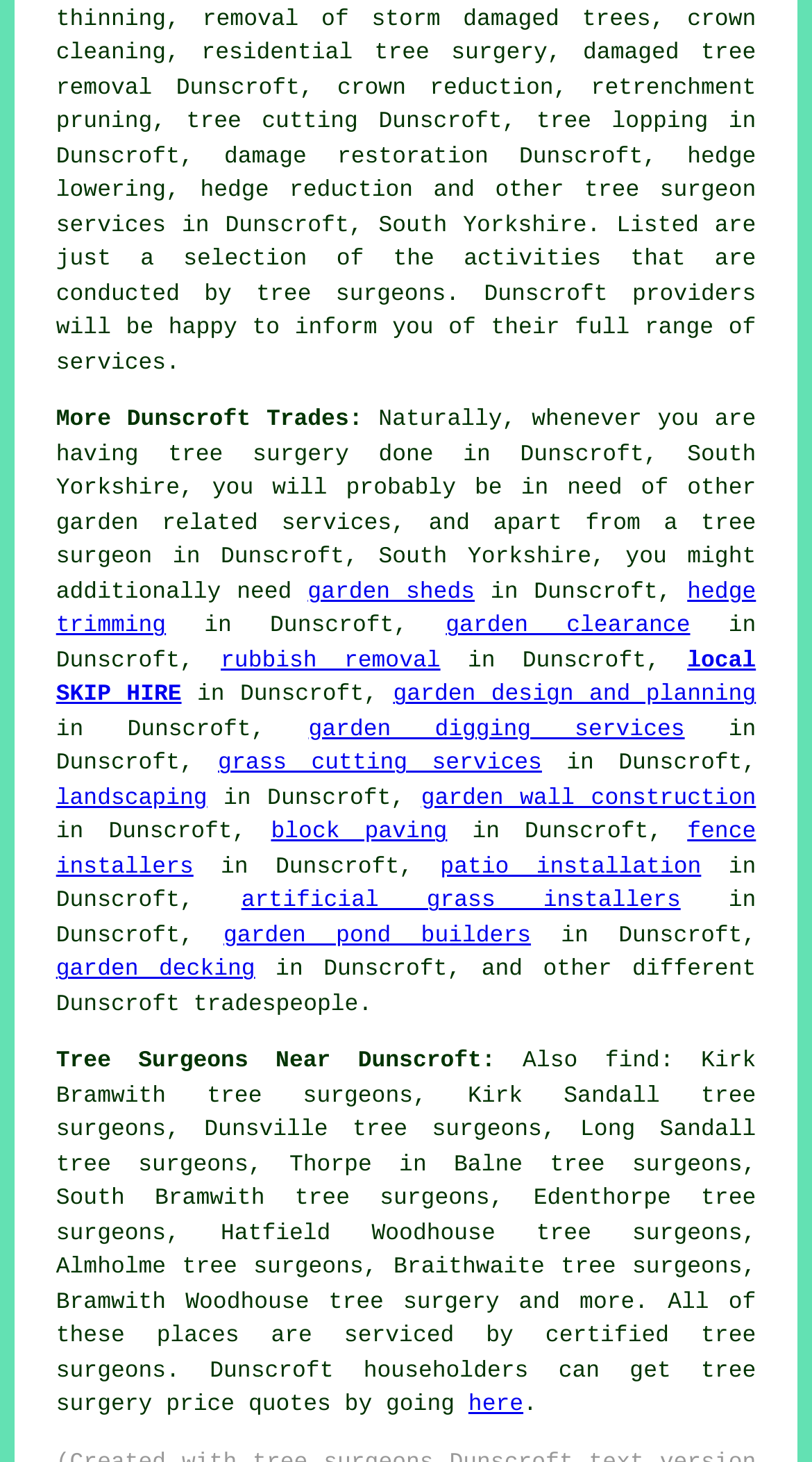What services do tree surgeons provide?
Based on the visual, give a brief answer using one word or a short phrase.

Tree surgery services